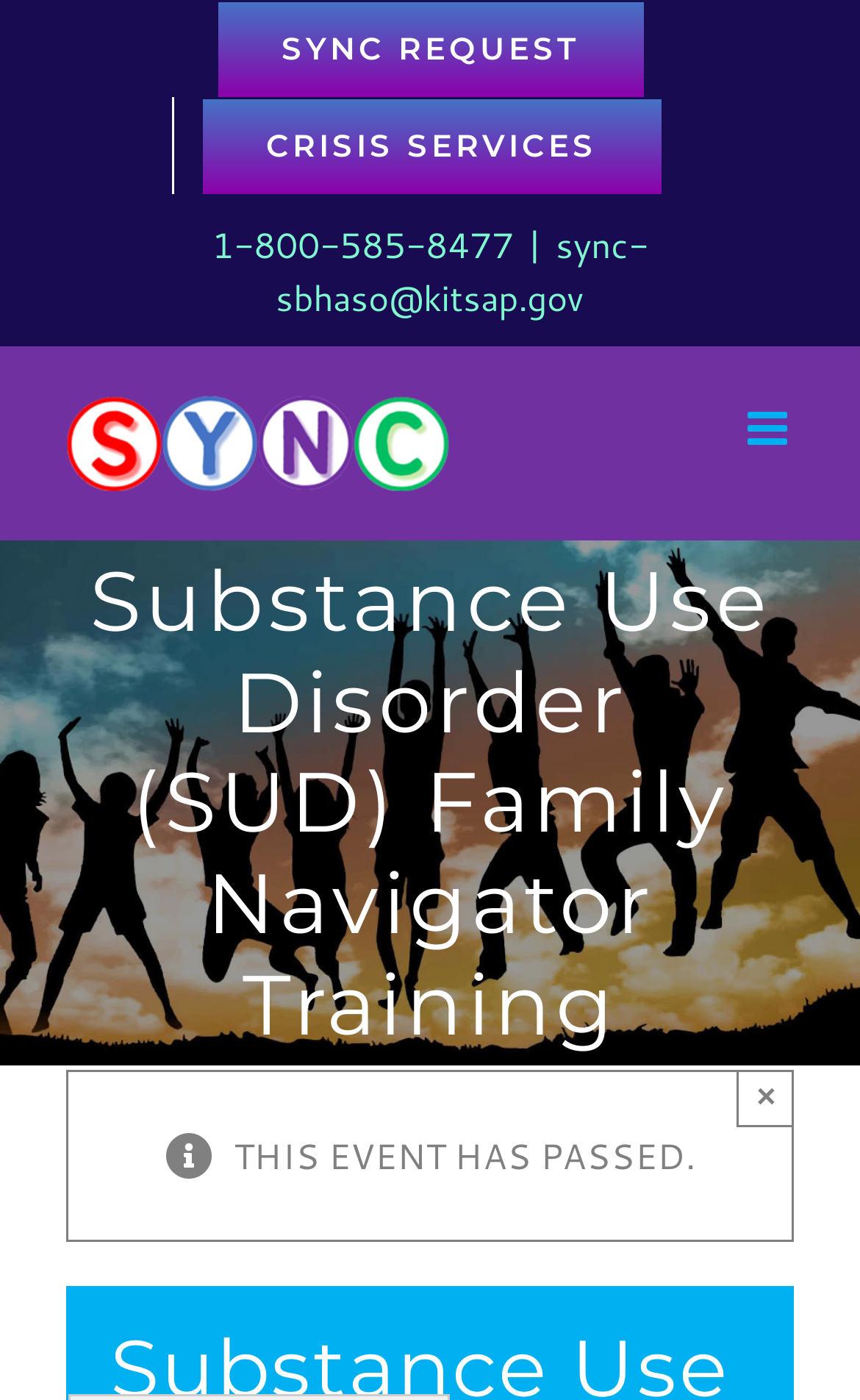Describe the entire webpage, focusing on both content and design.

The webpage is about the Substance Use Disorder (SUD) Family Navigator Training, specifically in Washington State. At the top of the page, there is a secondary menu with two links: "SYNC REQUEST" and "CRISIS SERVICES". Below the menu, there is a phone number "1-800-585-8477" and an email address "sync-sbhaso@kitsap.gov" separated by a vertical bar. 

To the left of the phone number and email address, there is a SYNC logo, which is an image. On the top right corner, there is a toggle button to expand or collapse the mobile menu. 

The main content of the page is divided into a region with a title bar, which contains a heading that matches the title of the webpage: "Substance Use Disorder (SUD) Family Navigator Training". Below the title, there is an alert box with a message "THIS EVENT HAS PASSED" and a close button with an "×" symbol.